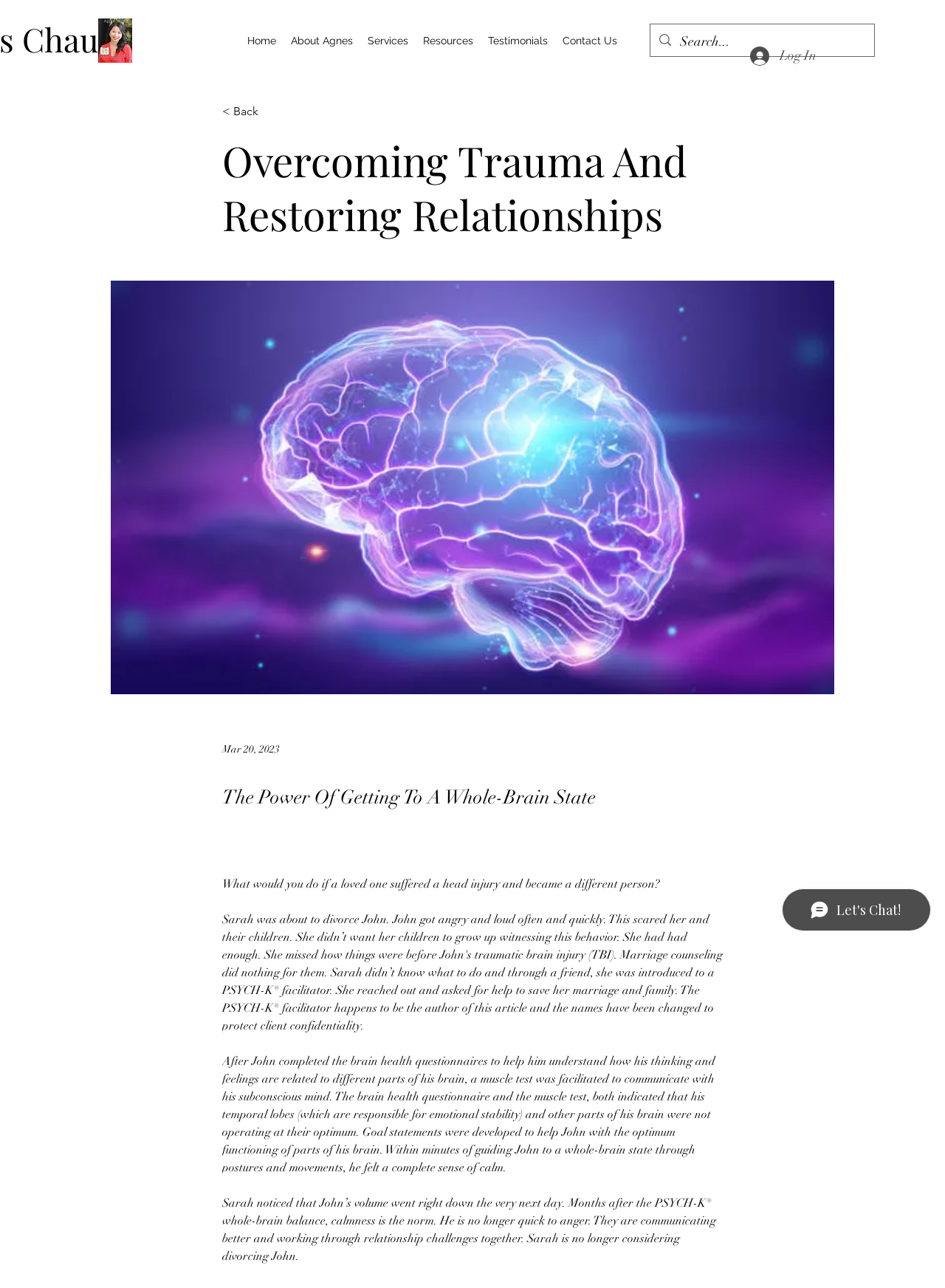Find the bounding box coordinates of the element's region that should be clicked in order to follow the given instruction: "Click on the Star Newsline logo". The coordinates should consist of four float numbers between 0 and 1, i.e., [left, top, right, bottom].

None